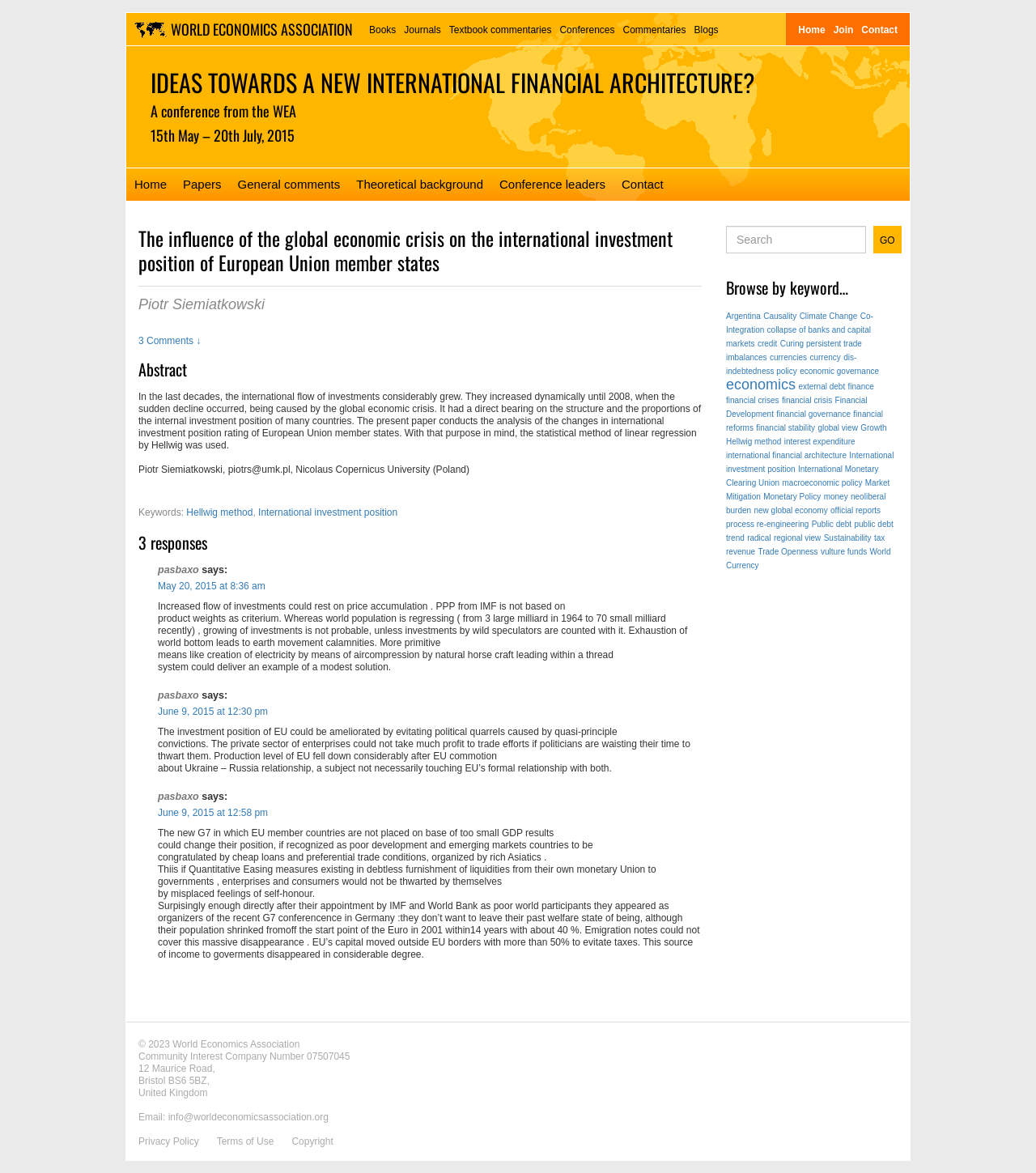Please mark the bounding box coordinates of the area that should be clicked to carry out the instruction: "Click the button to enable Youtube".

None